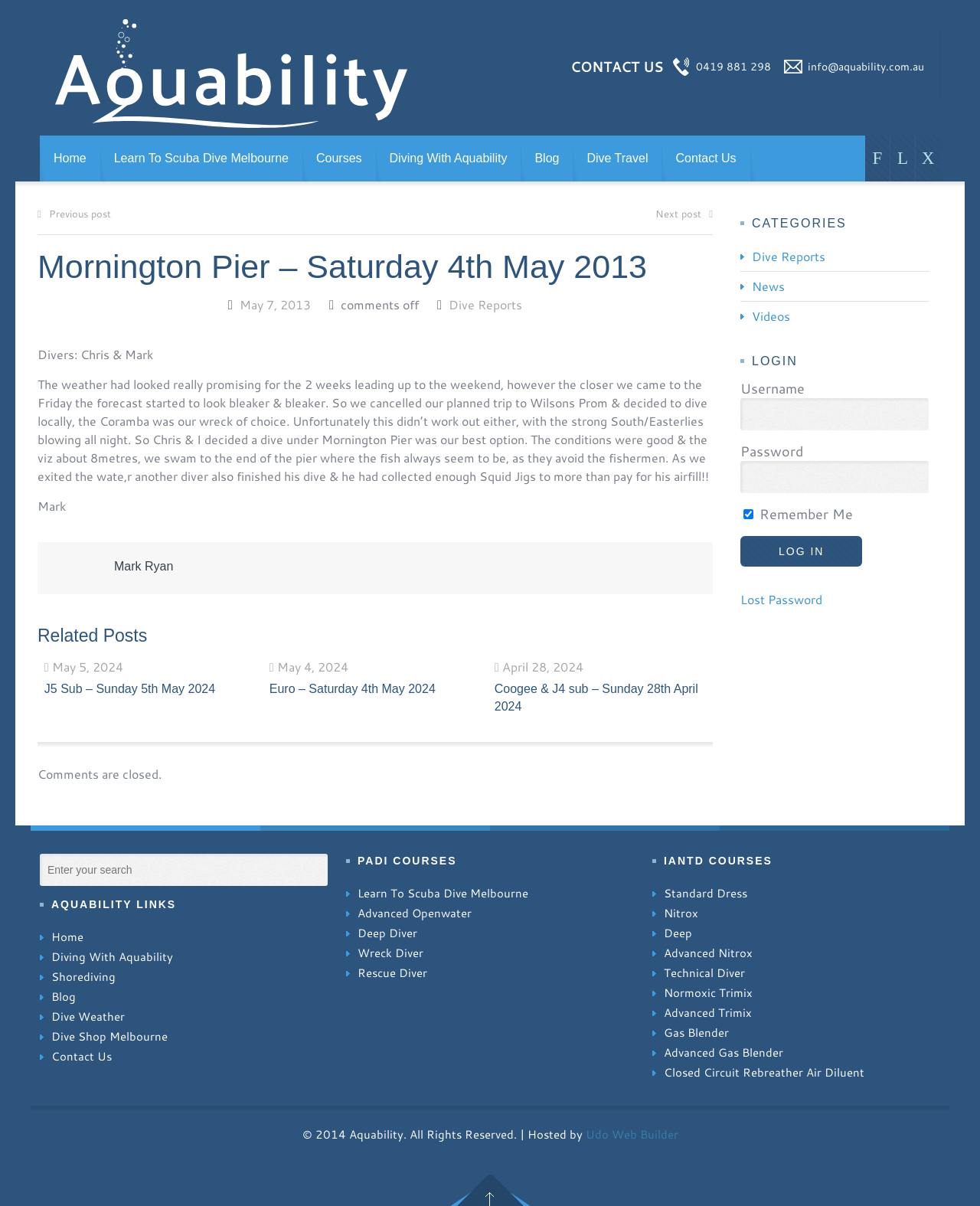Please provide the bounding box coordinates for the element that needs to be clicked to perform the instruction: "Click on the 'Log In' button". The coordinates must consist of four float numbers between 0 and 1, formatted as [left, top, right, bottom].

[0.755, 0.445, 0.88, 0.47]